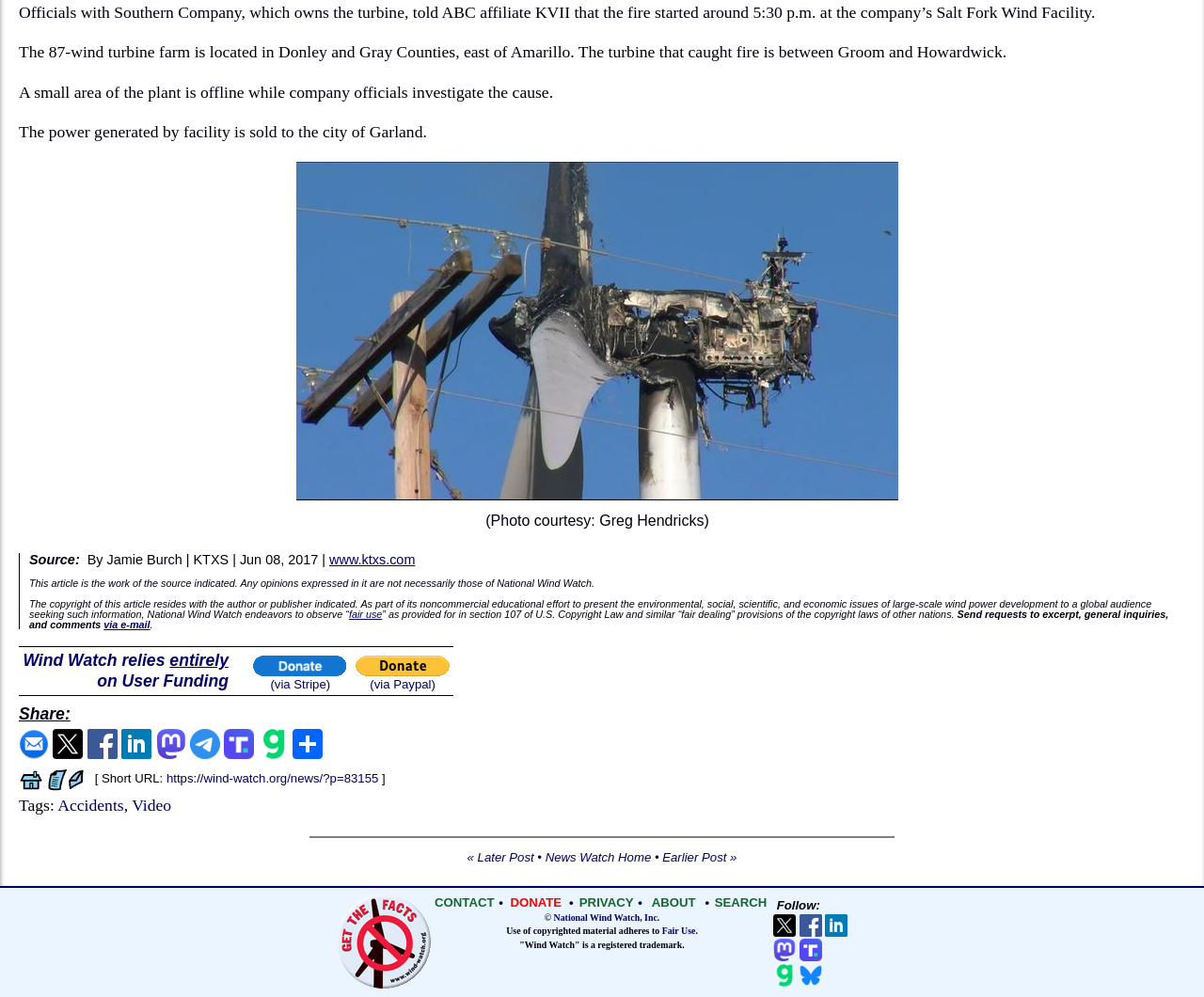What happened to the turbine?
Please provide an in-depth and detailed response to the question.

The text states that 'The turbine that caught fire is between Groom and Howardwick.'